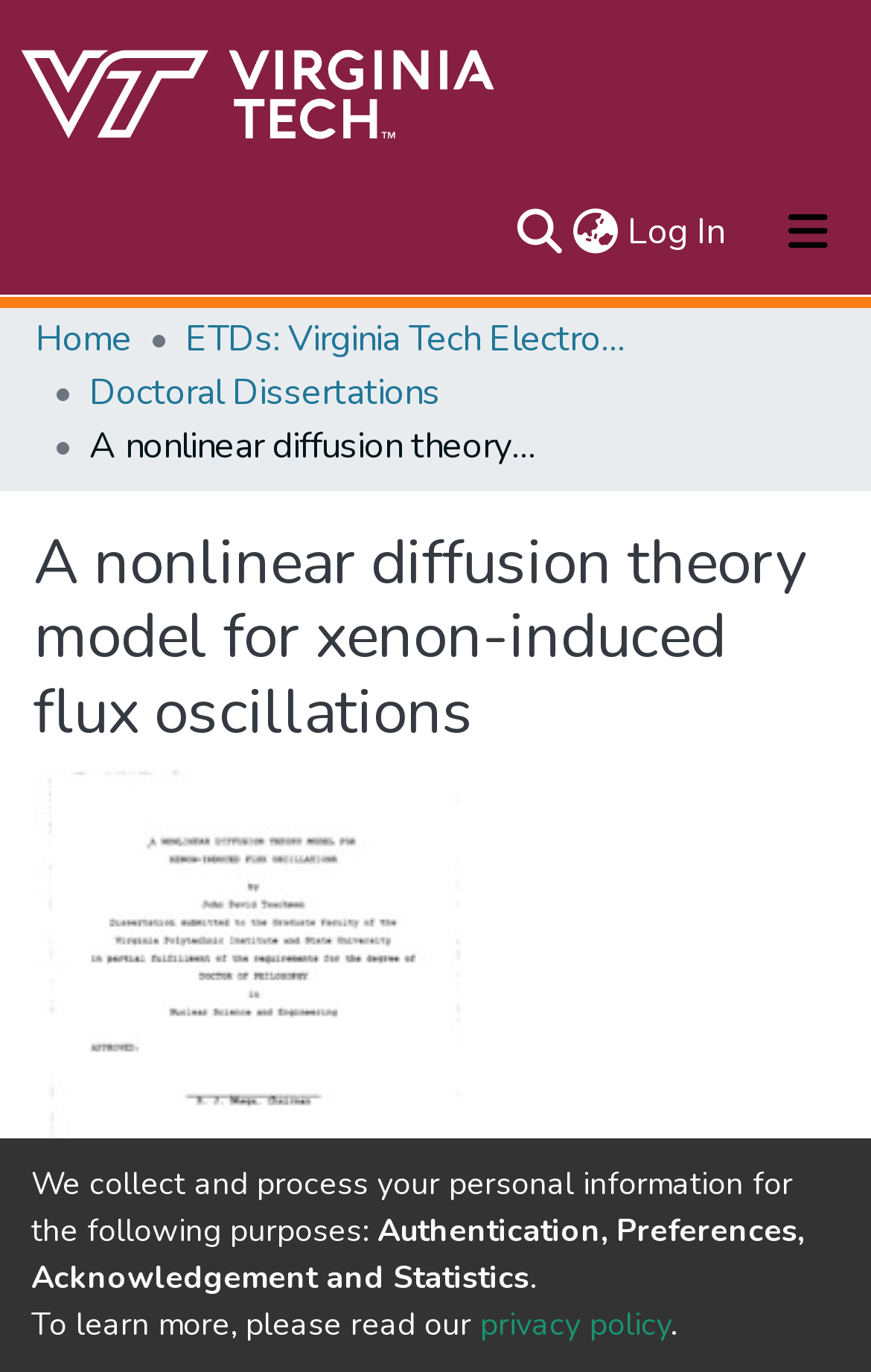What is the purpose of the search bar?
Based on the screenshot, provide your answer in one word or phrase.

Search